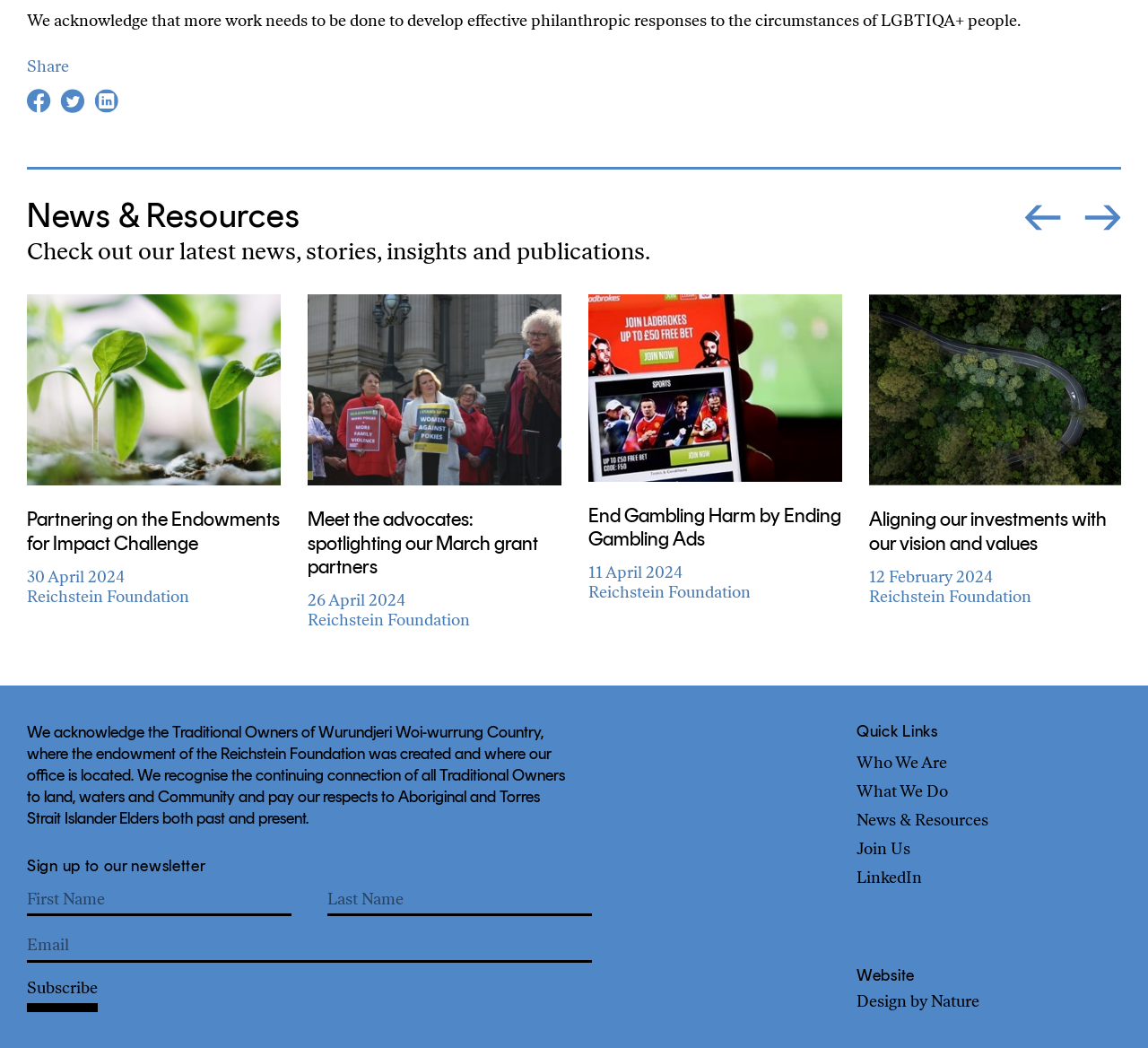What type of content is listed under 'News & Resources'?
Answer the question with just one word or phrase using the image.

News and publications